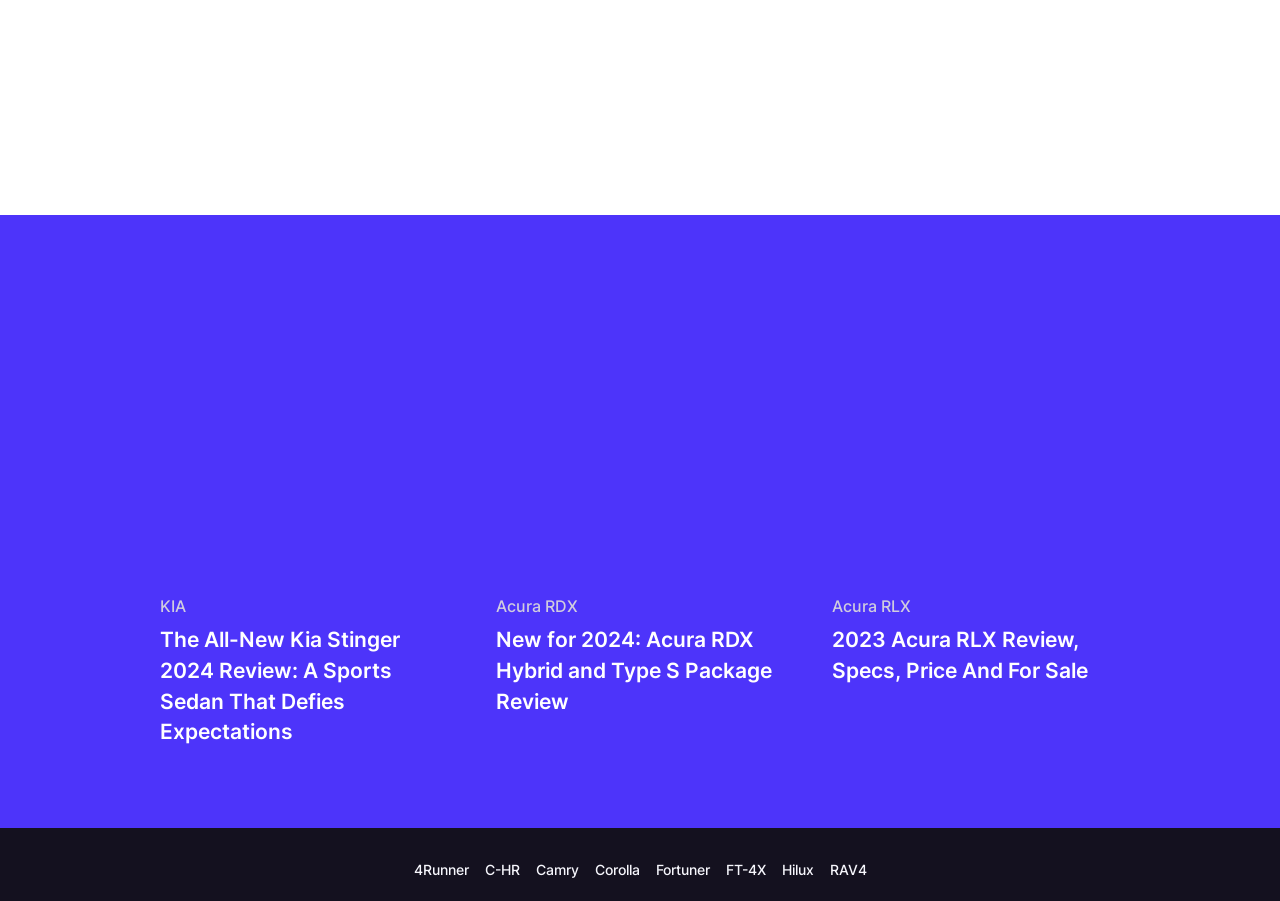From the webpage screenshot, predict the bounding box of the UI element that matches this description: "Acura RDX".

[0.388, 0.661, 0.452, 0.683]